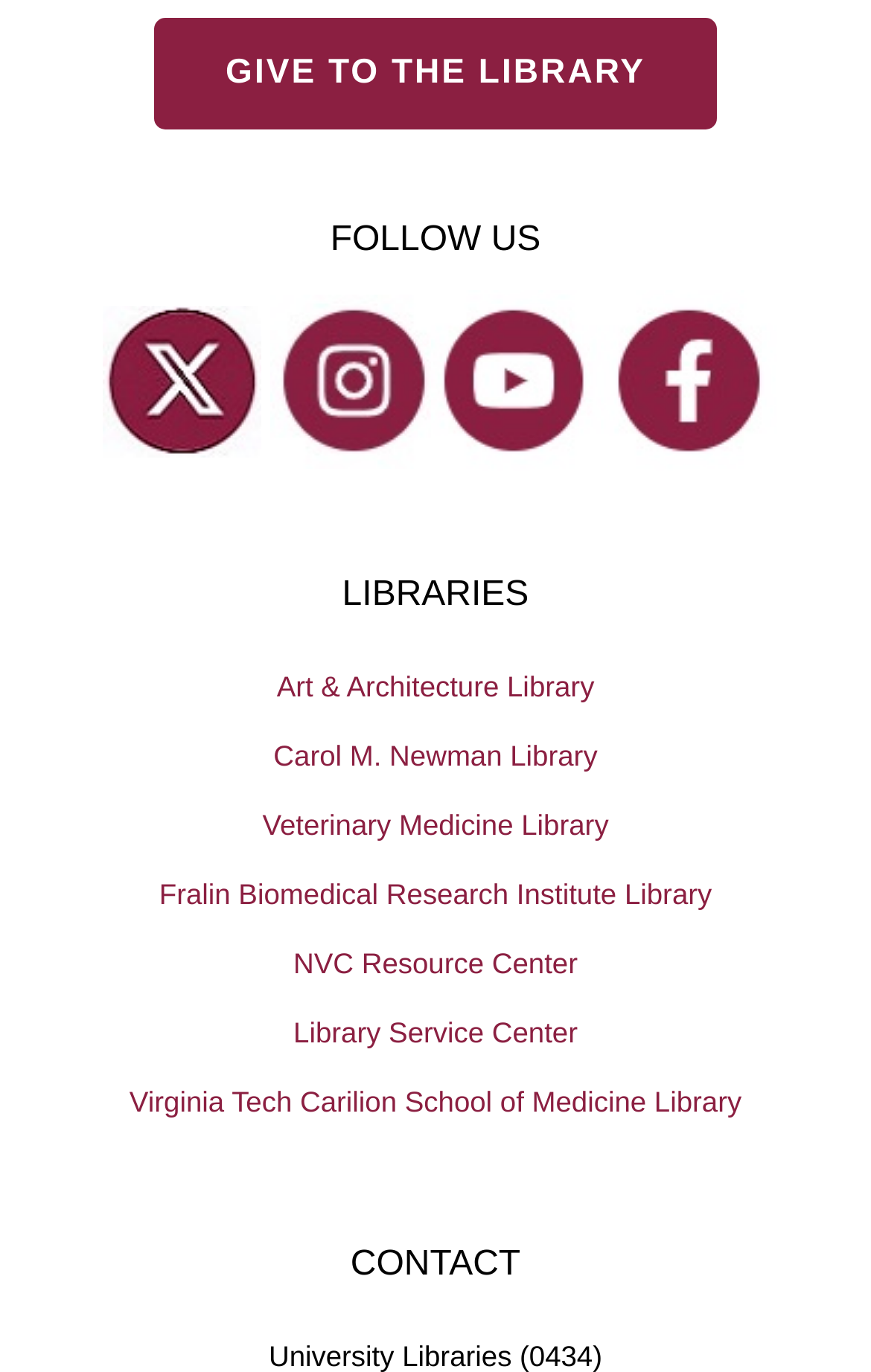Please answer the following question using a single word or phrase: What is the name of the first library listed?

Art & Architecture Library